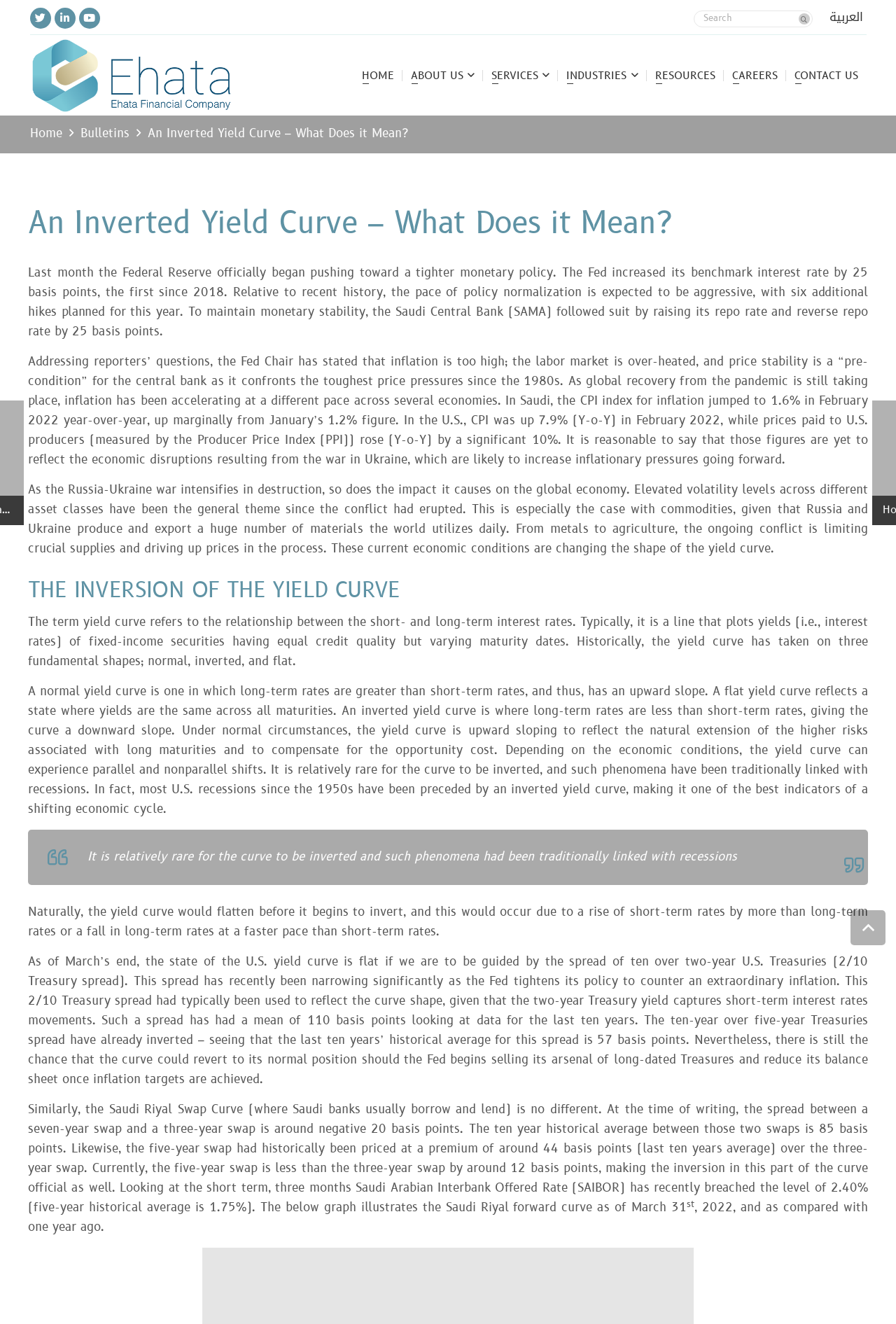Give a succinct answer to this question in a single word or phrase: 
What is the current state of the U.S. yield curve?

Flat